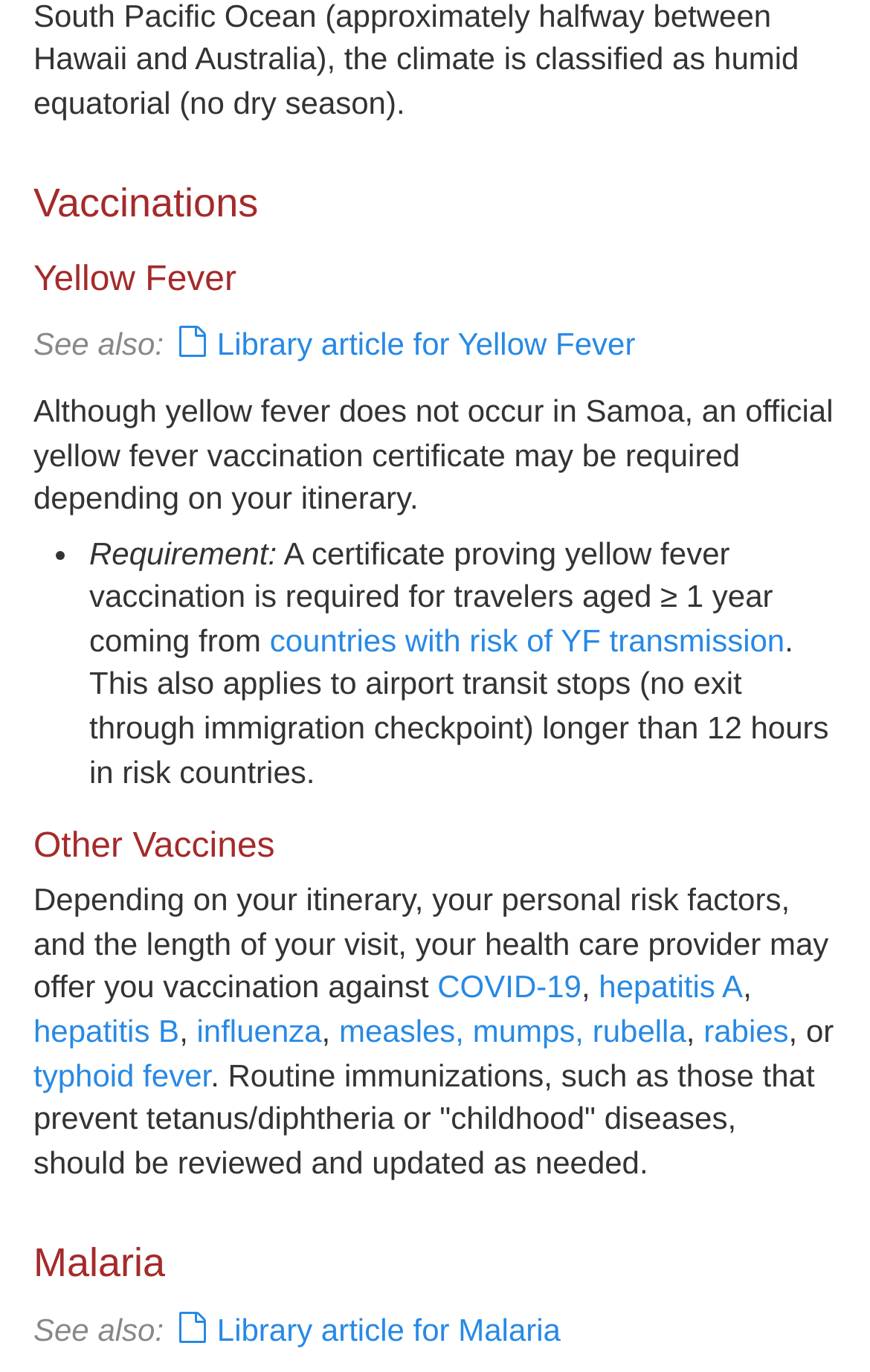Please locate the bounding box coordinates of the region I need to click to follow this instruction: "Click the link to learn more about countries with risk of YF transmission".

[0.31, 0.453, 0.902, 0.479]